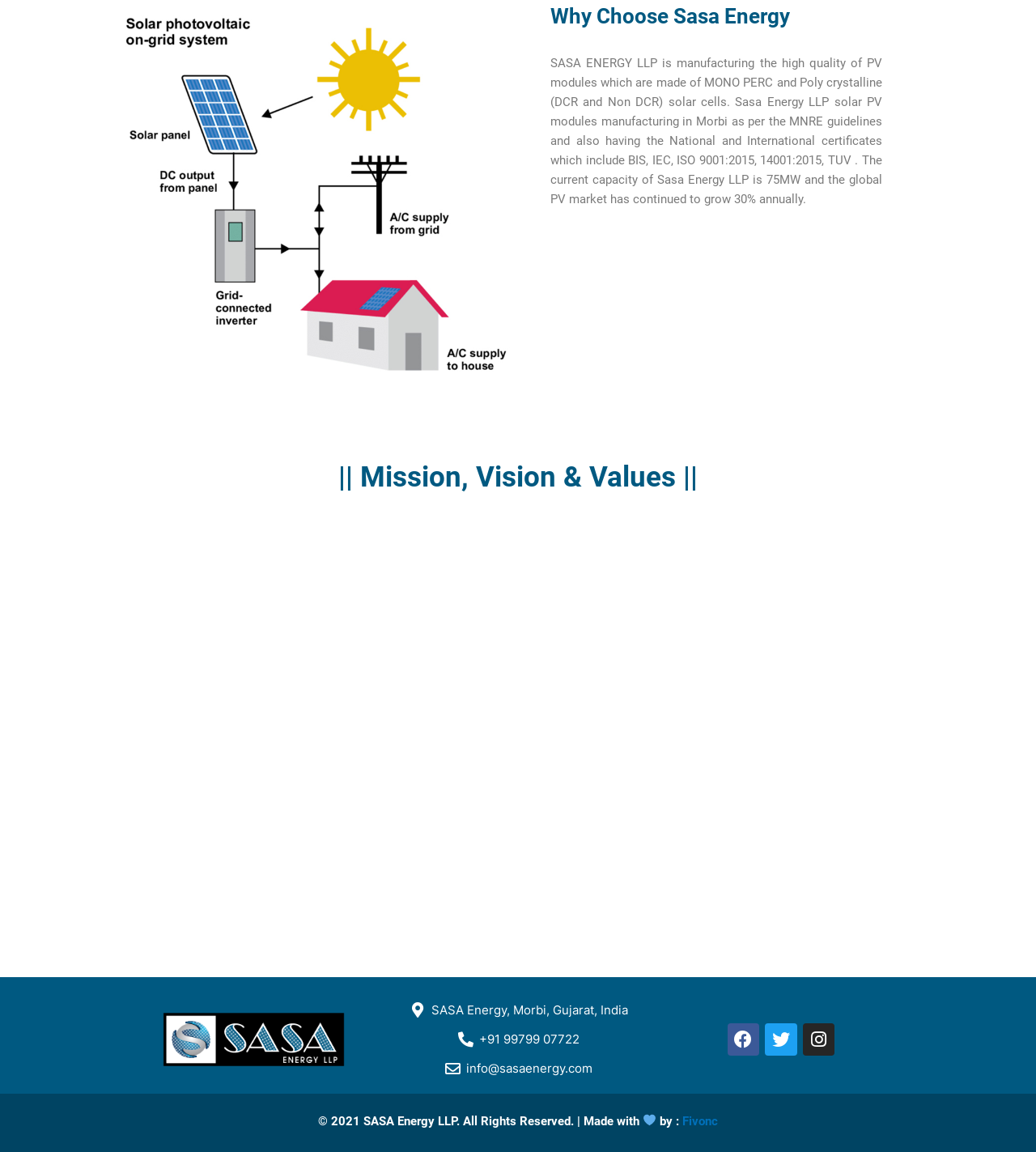Given the following UI element description: "SASA Energy, Morbi, Gujarat, India", find the bounding box coordinates in the webpage screenshot.

[0.372, 0.869, 0.628, 0.885]